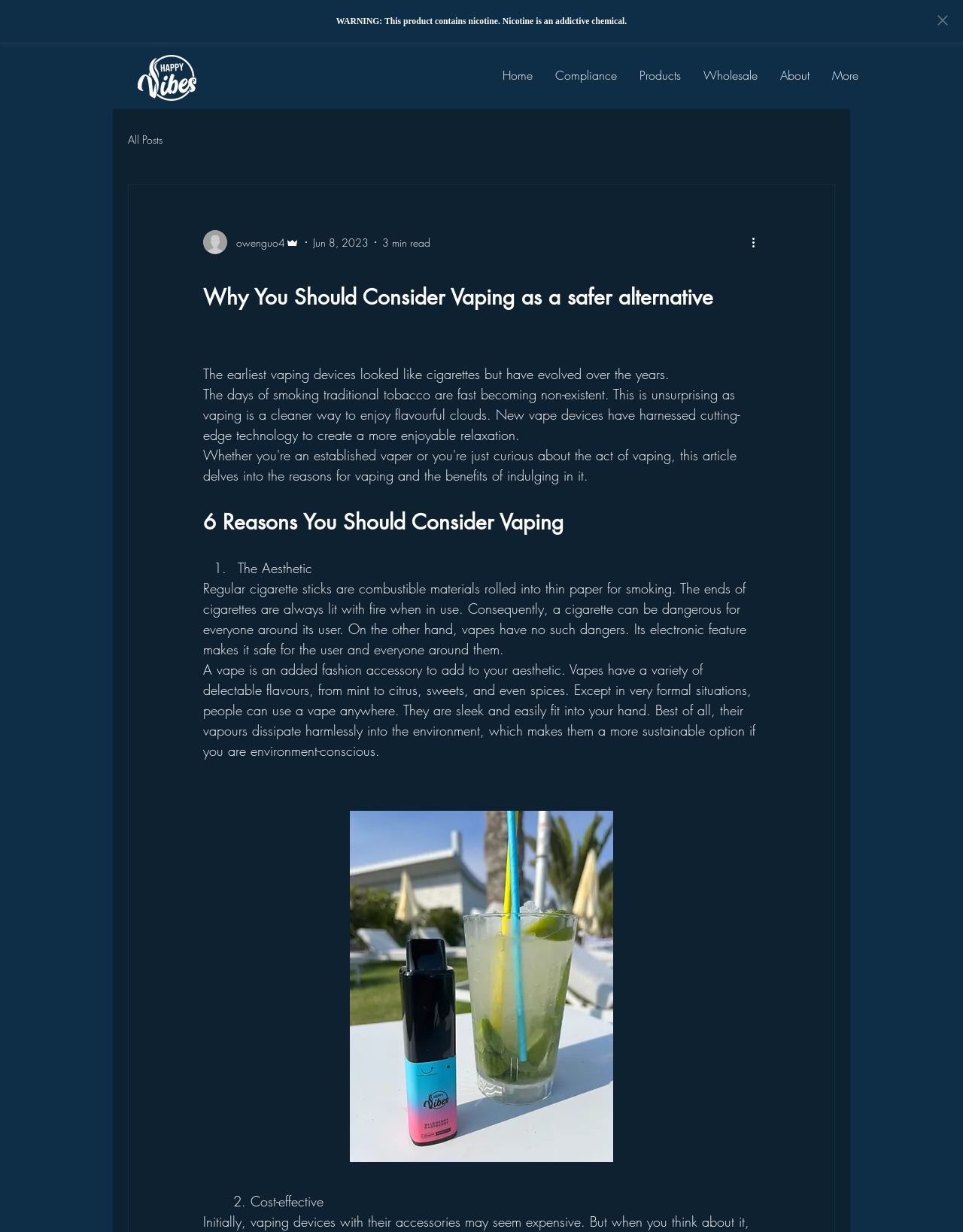How many links are in the navigation menu 'Site'? Observe the screenshot and provide a one-word or short phrase answer.

5